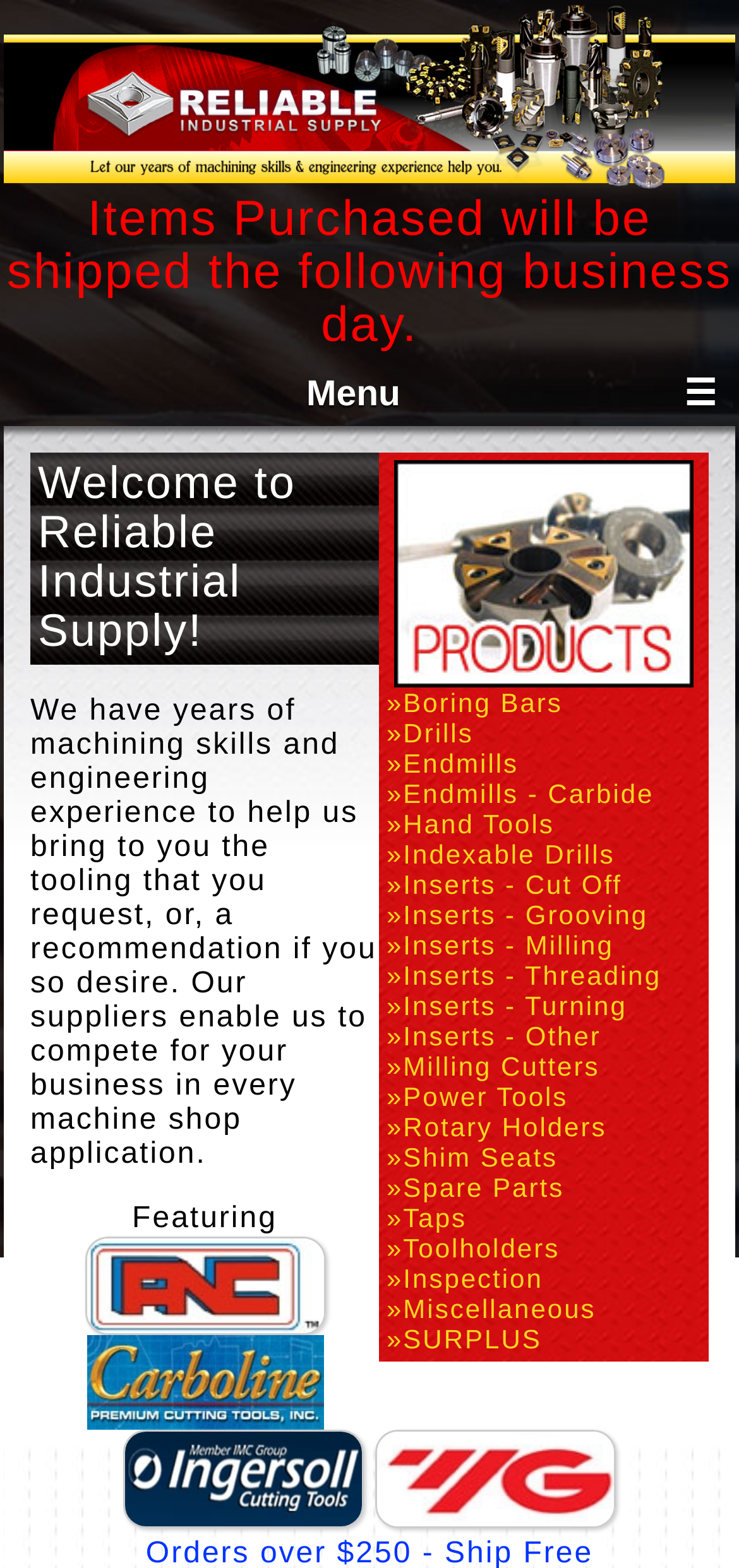What is the layout of the webpage?
Answer the question with a detailed and thorough explanation.

The webpage has a header section with the company name and logo, followed by a menu section with links to various pages such as 'CONTACTS', 'PRODUCTS', and 'FAQs/TECH'. Below the menu section, there is a layout table that lists the product categories. This layout suggests that the webpage is organized into three main sections: header, menu, and product categories.